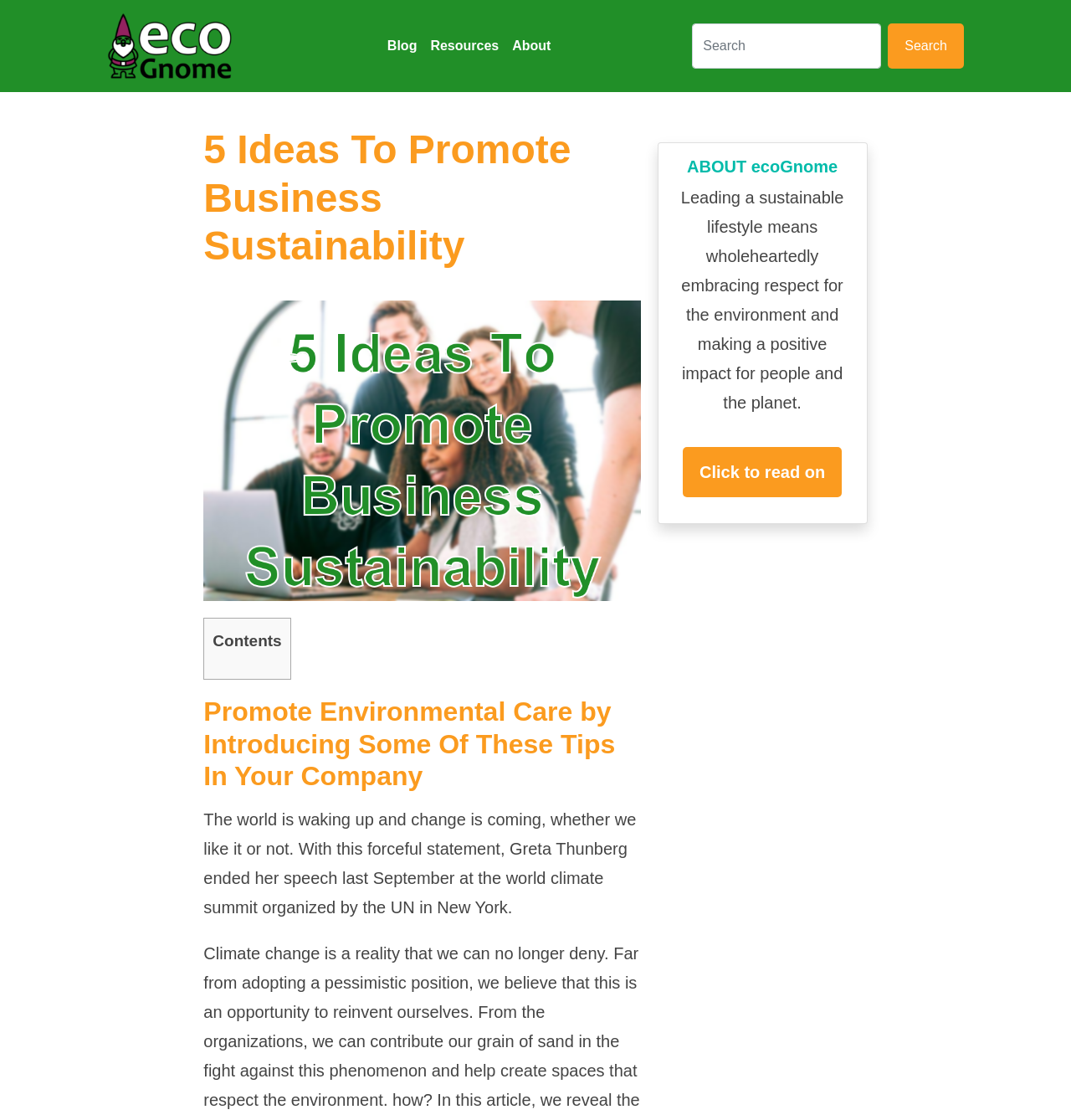Give a one-word or short phrase answer to this question: 
What is the name of the website?

EcoGnome